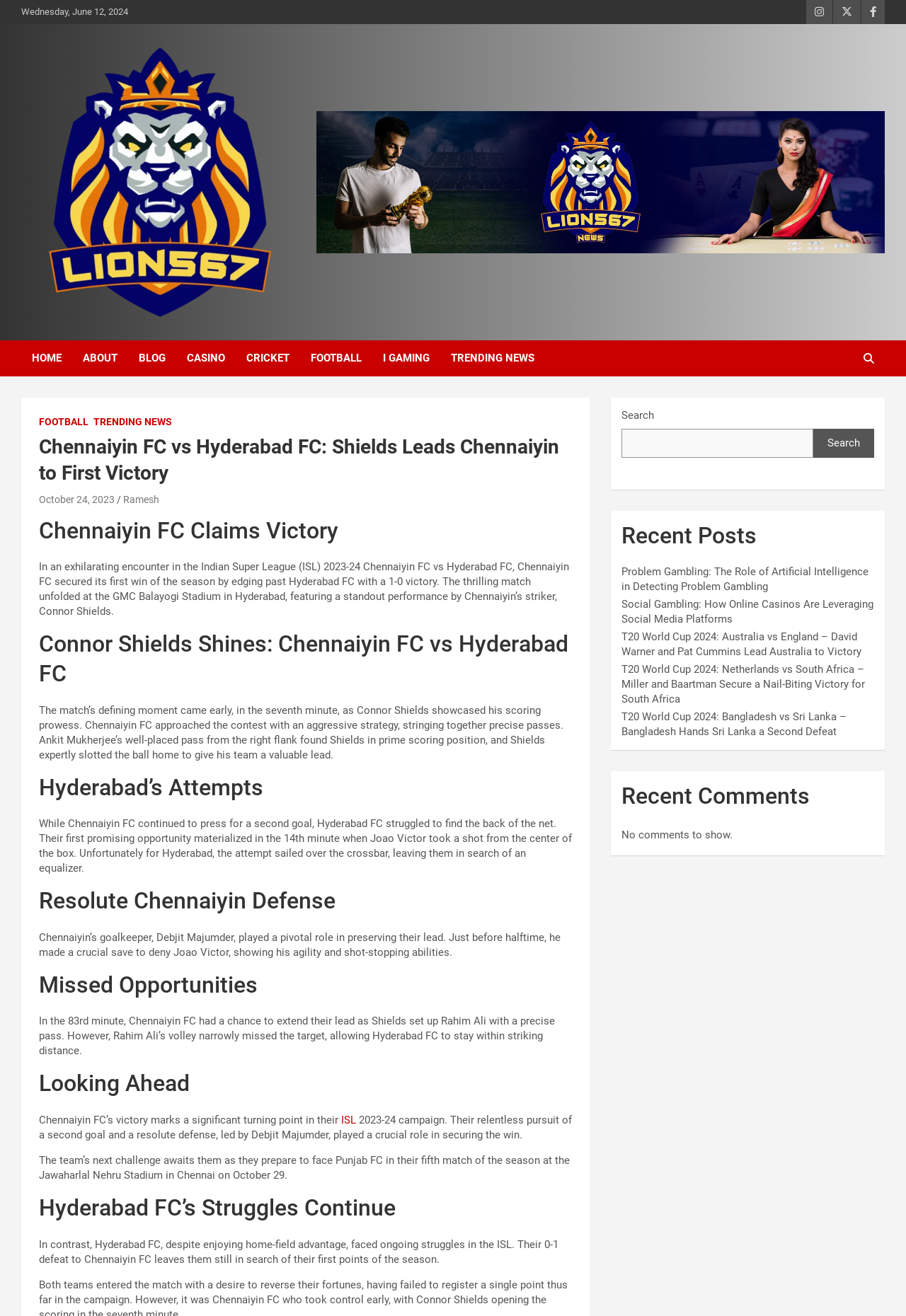Pinpoint the bounding box coordinates of the element to be clicked to execute the instruction: "Read the article title".

None